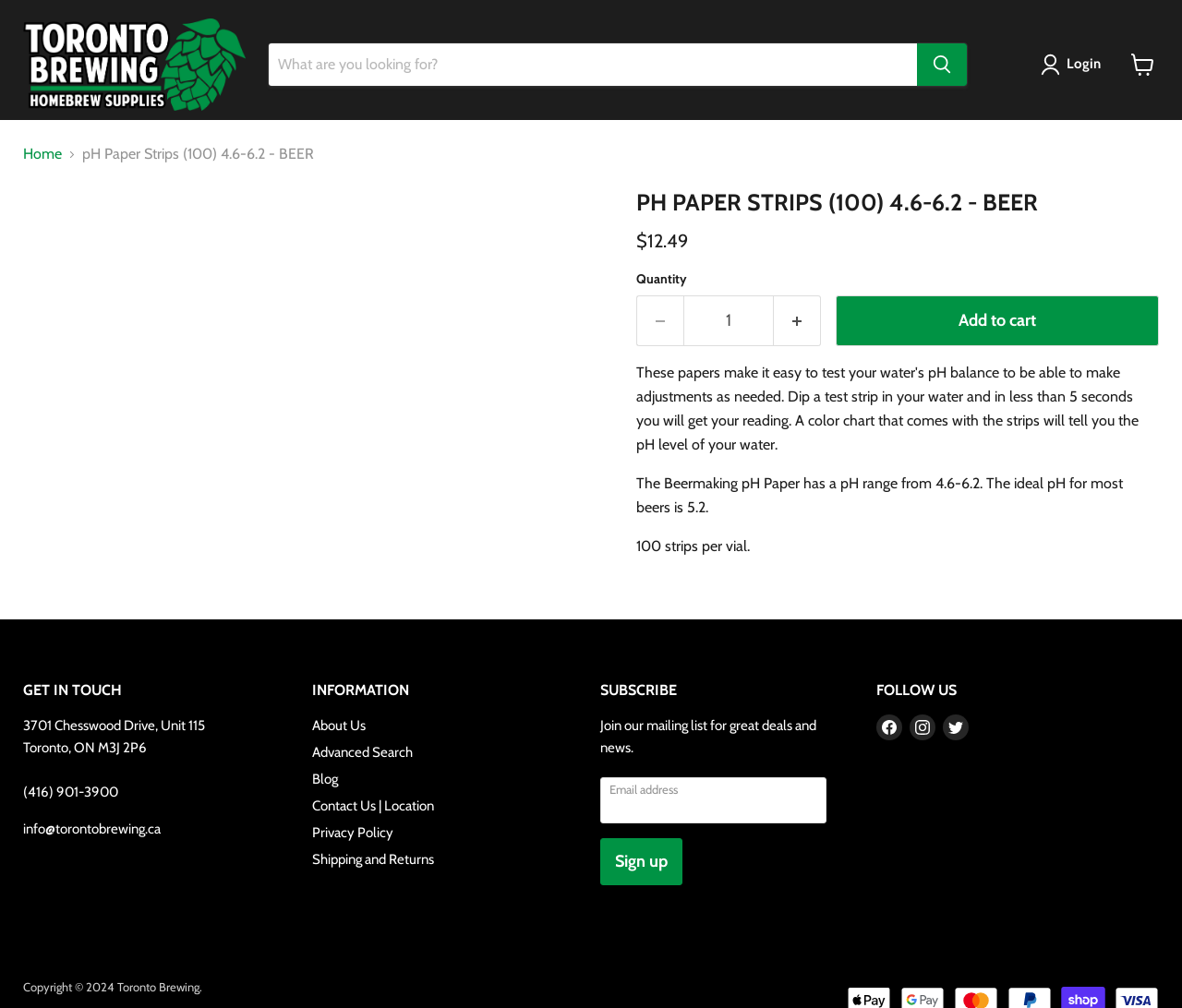Find the bounding box coordinates of the element I should click to carry out the following instruction: "Add pH Paper Strips to cart".

[0.707, 0.293, 0.98, 0.344]